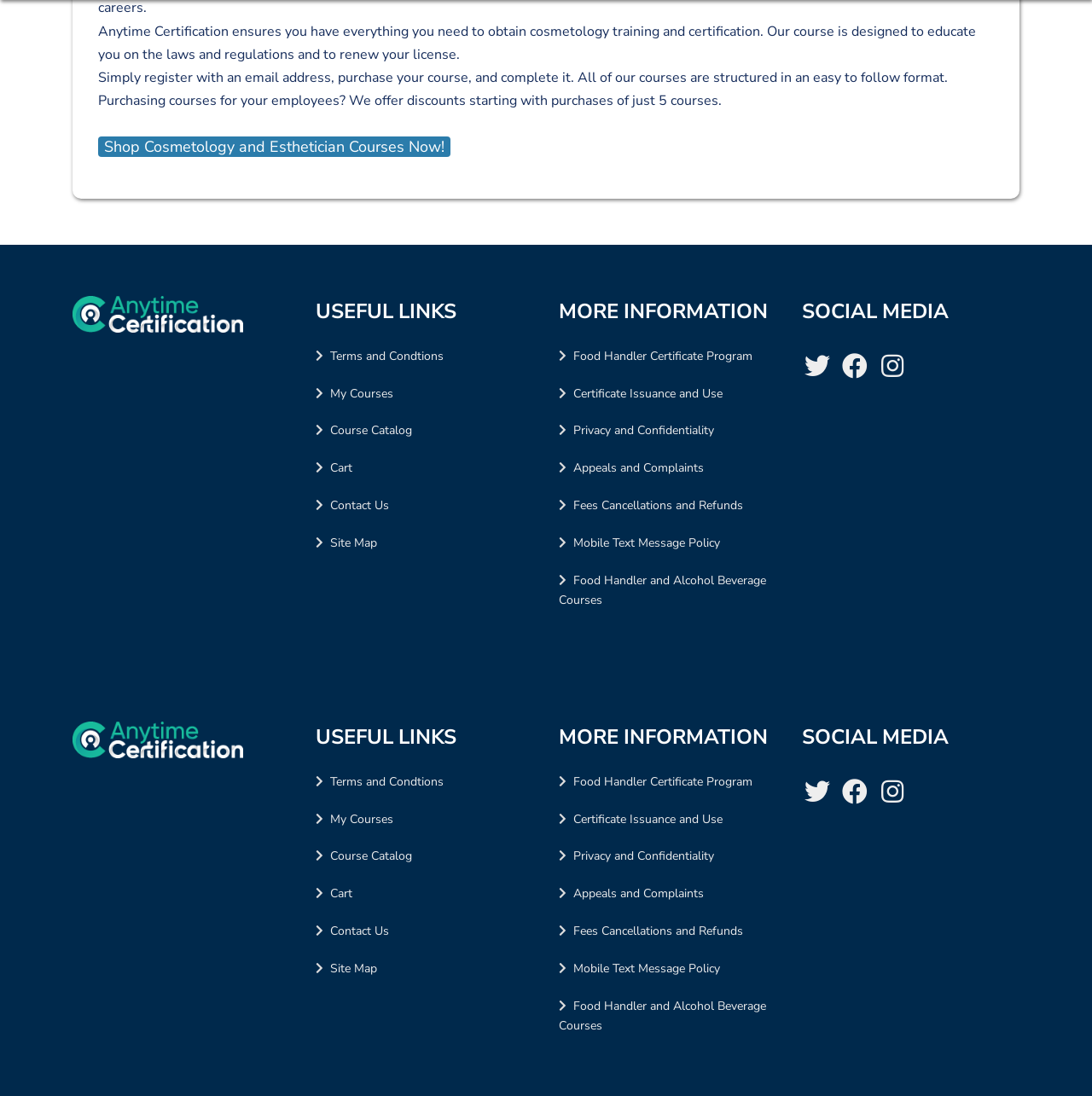Point out the bounding box coordinates of the section to click in order to follow this instruction: "Access the investigation section".

None